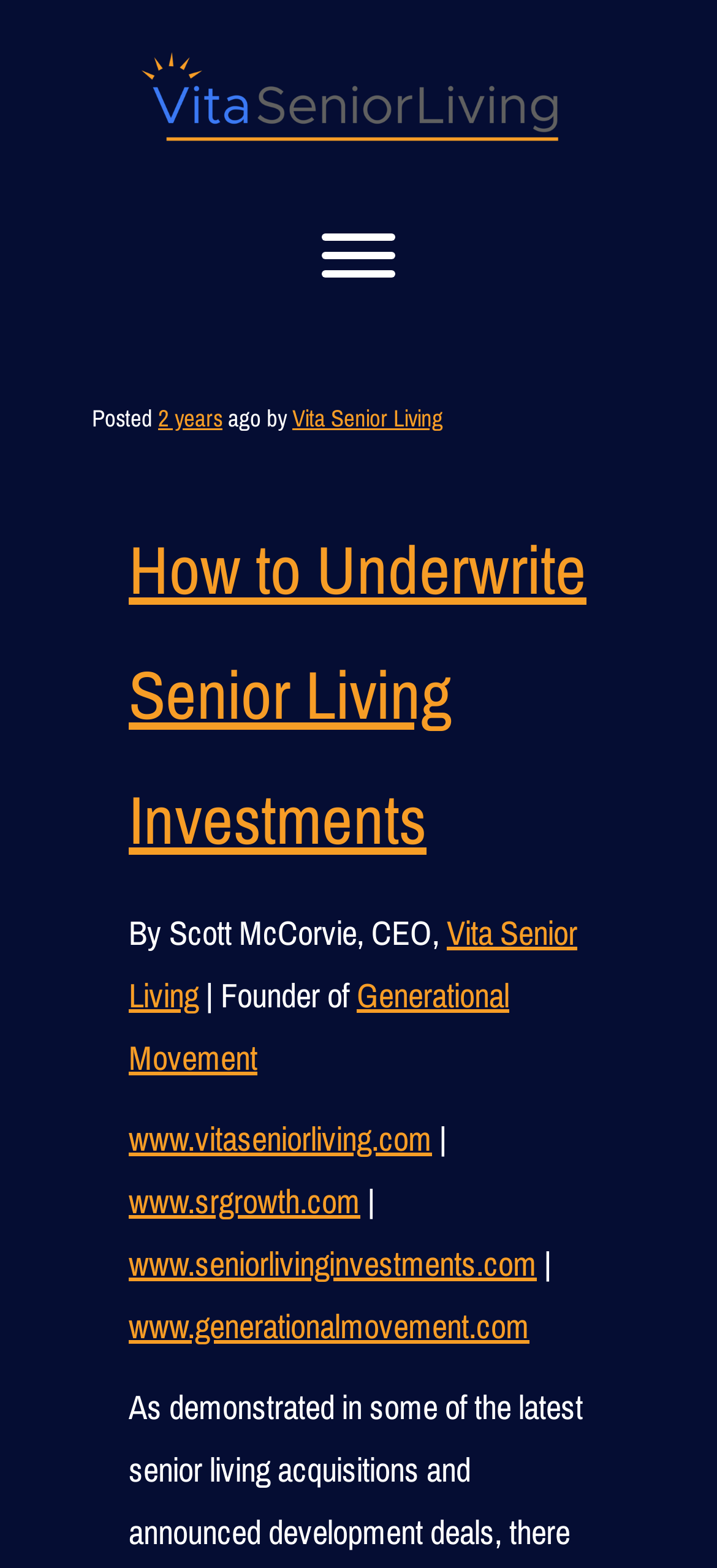Locate the bounding box coordinates of the clickable element to fulfill the following instruction: "Learn more about Generational Movement". Provide the coordinates as four float numbers between 0 and 1 in the format [left, top, right, bottom].

[0.179, 0.615, 0.71, 0.695]